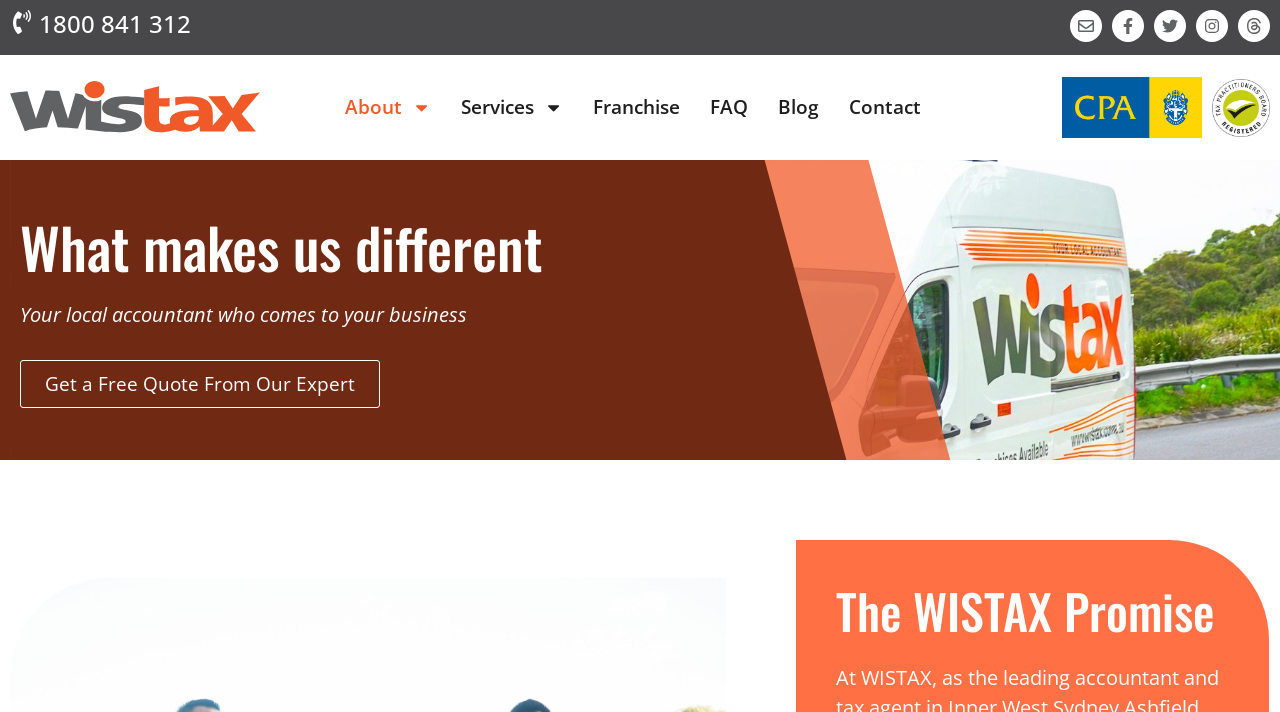What is the company's phone number?
Using the image, answer in one word or phrase.

1800 841 312